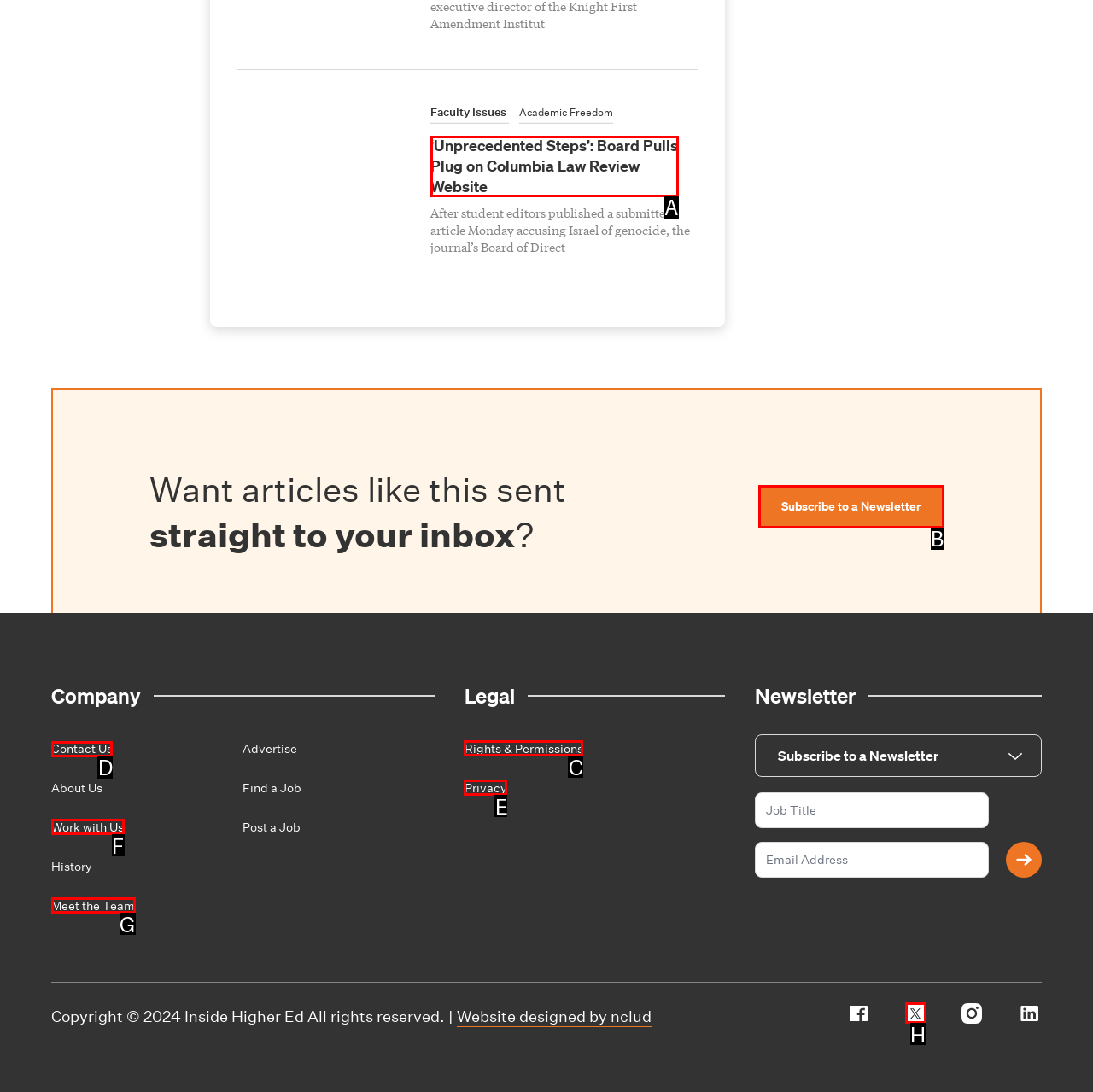Select the appropriate HTML element to click for the following task: Click on the link to contact us
Answer with the letter of the selected option from the given choices directly.

D